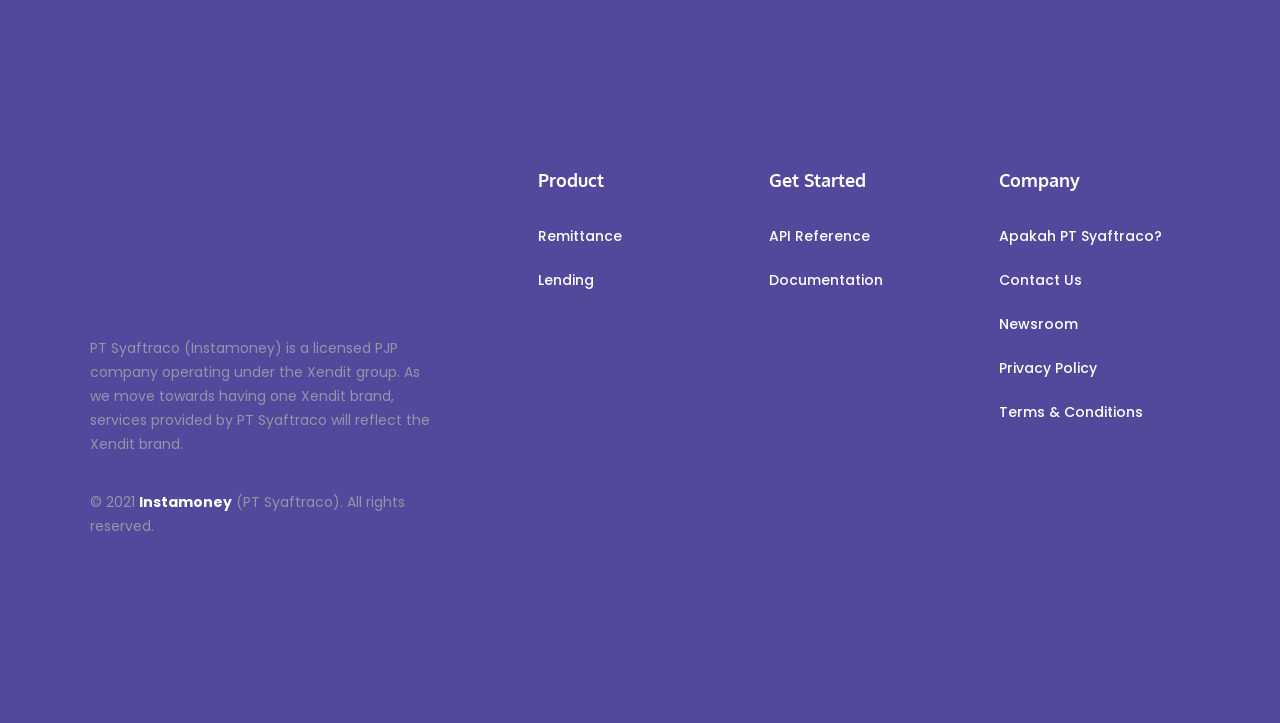Answer the question with a brief word or phrase:
What is the last link under the 'Company' heading?

Terms & Conditions